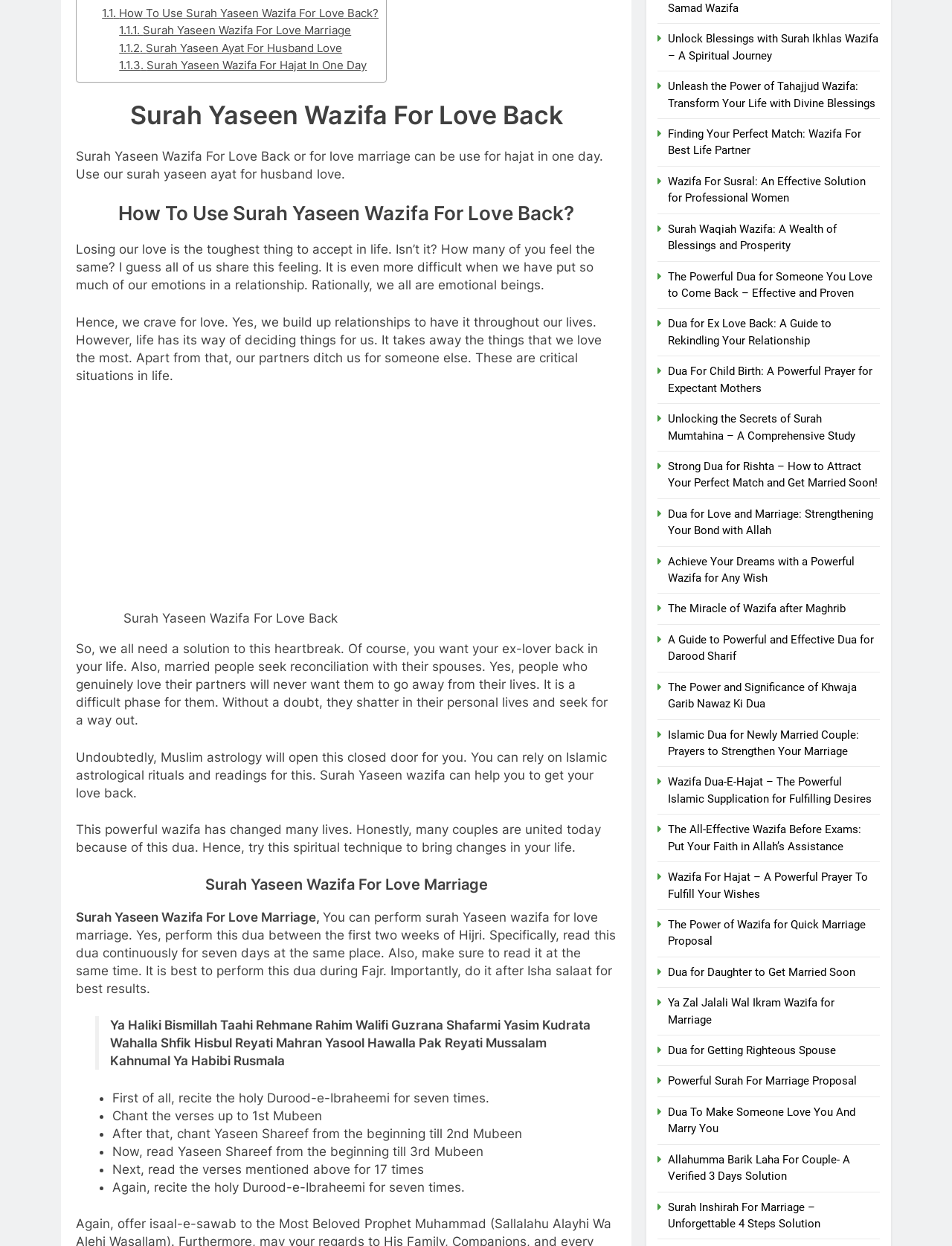How many times should the holy Durood-e-Ibraheemi be recited?
Please provide a single word or phrase answer based on the image.

Seven times